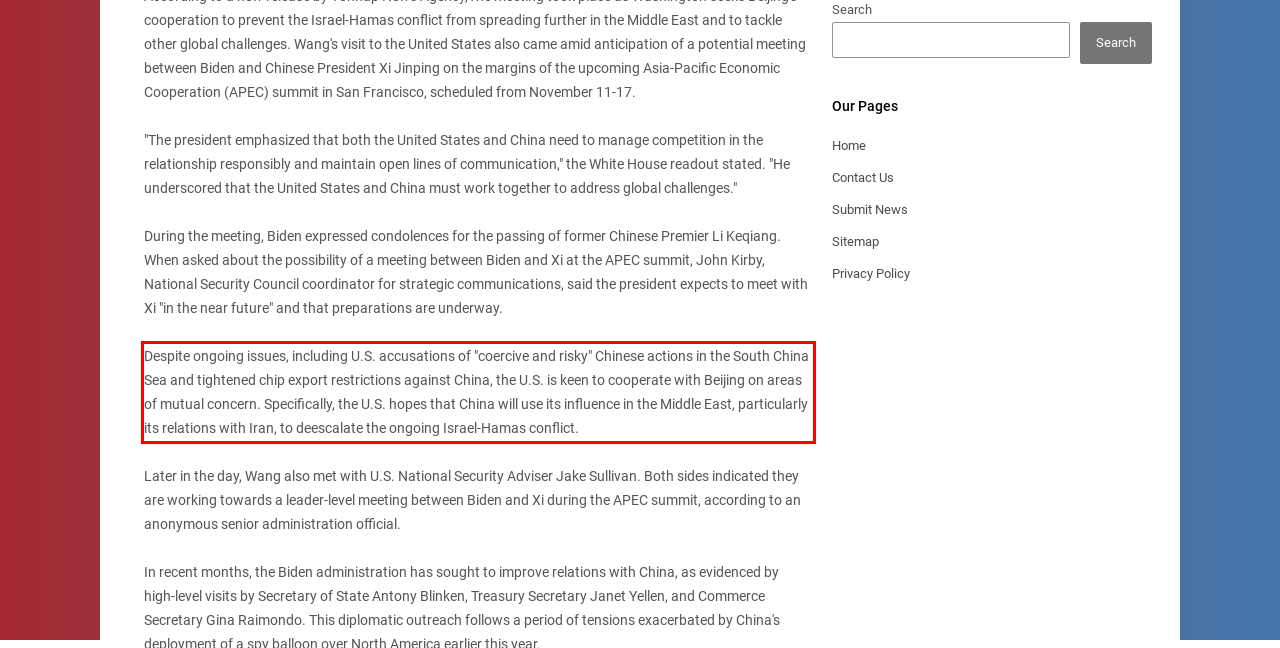Please recognize and transcribe the text located inside the red bounding box in the webpage image.

Despite ongoing issues, including U.S. accusations of "coercive and risky" Chinese actions in the South China Sea and tightened chip export restrictions against China, the U.S. is keen to cooperate with Beijing on areas of mutual concern. Specifically, the U.S. hopes that China will use its influence in the Middle East, particularly its relations with Iran, to deescalate the ongoing Israel-Hamas conflict.